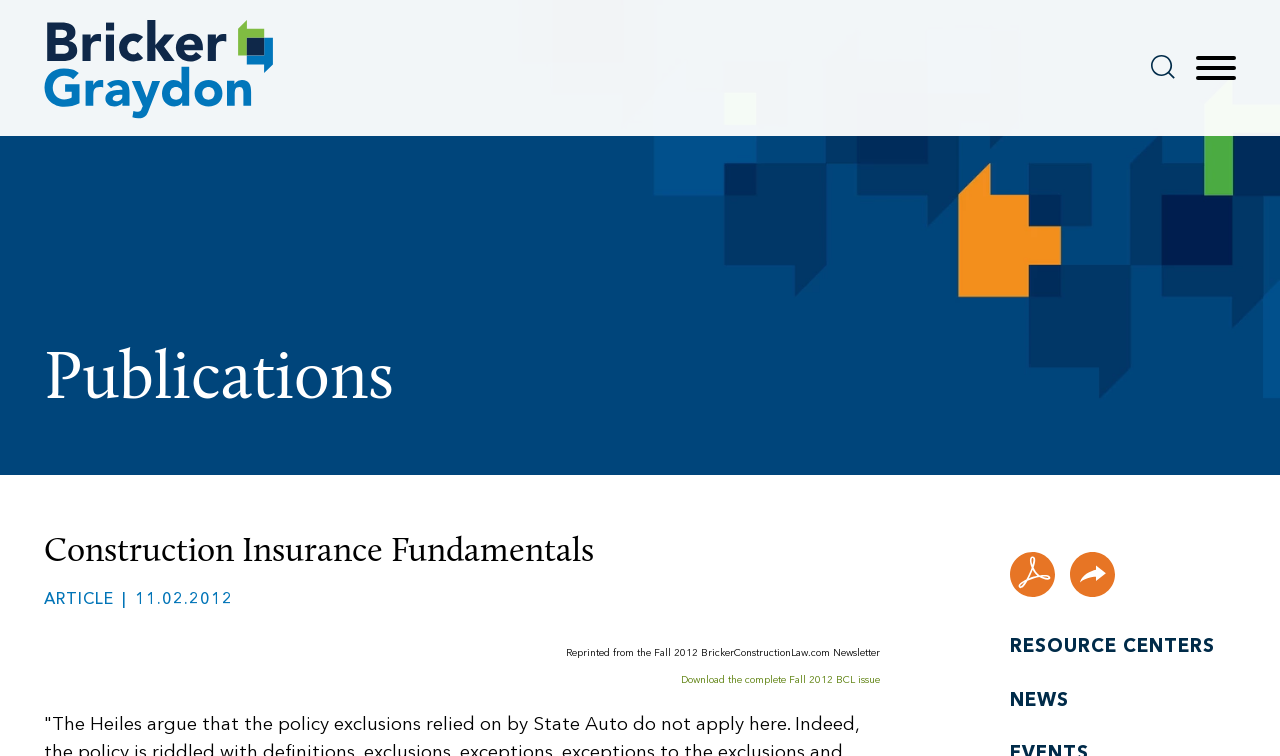Please determine the bounding box of the UI element that matches this description: Share. The coordinates should be given as (top-left x, top-left y, bottom-right x, bottom-right y), with all values between 0 and 1.

[0.836, 0.73, 0.871, 0.789]